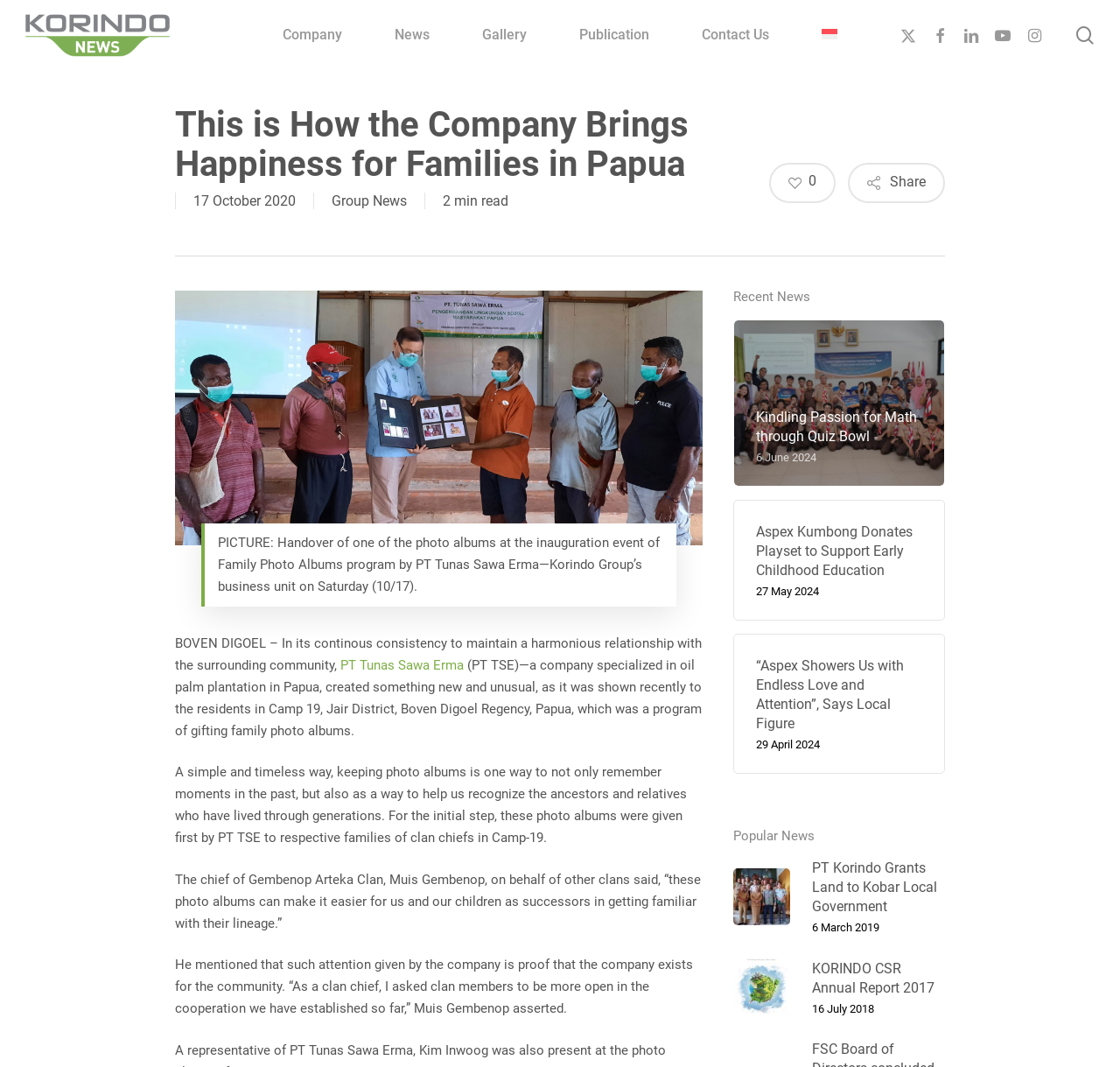Consider the image and give a detailed and elaborate answer to the question: 
What is the company's business unit in Papua?

The answer can be found in the article content, where it is mentioned that 'PT Tunas Sawa Erma—a company specialized in oil palm plantation in Papua, created something new and unusual...'.